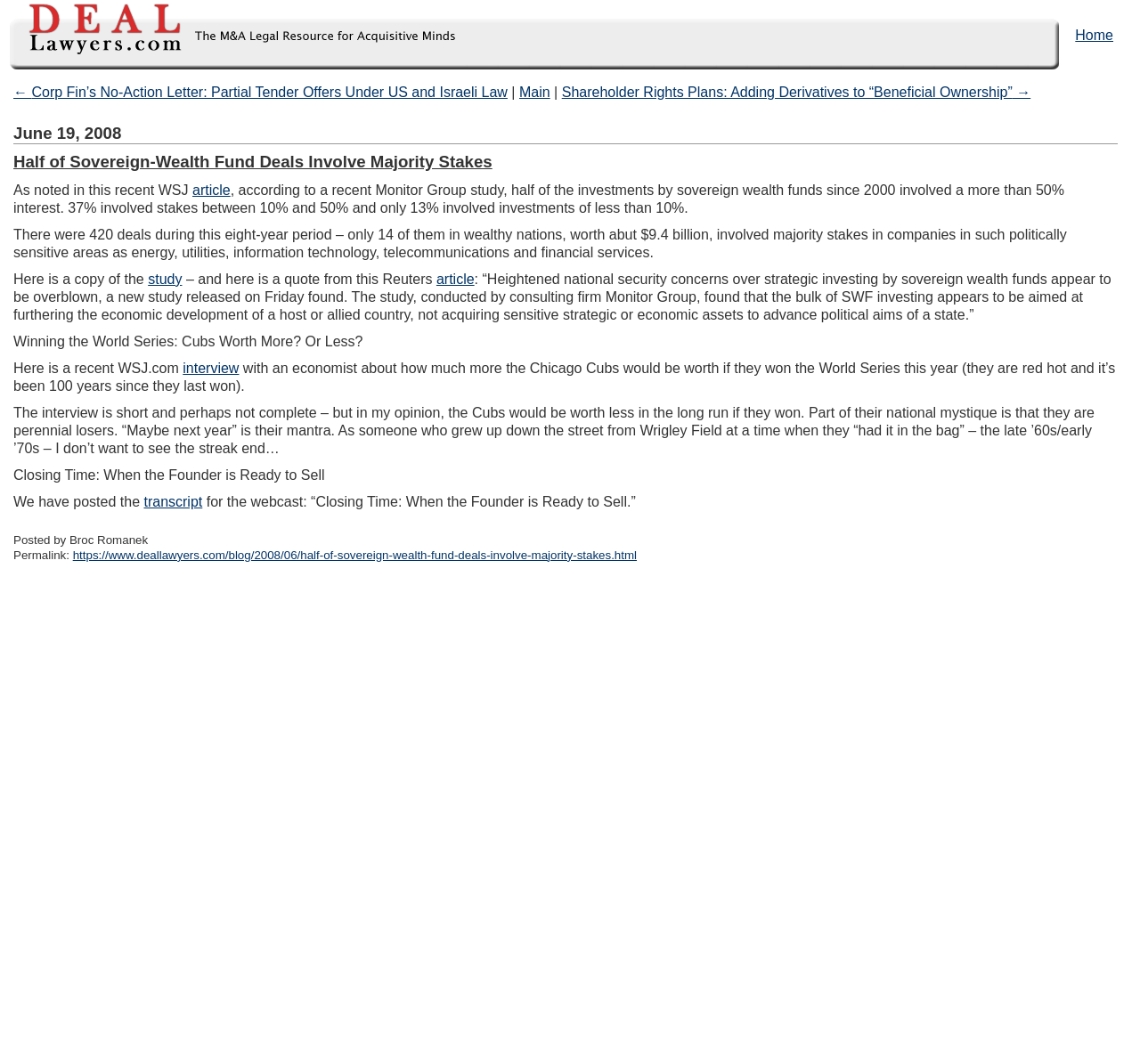What is the topic of the first link in the article?
Please respond to the question thoroughly and include all relevant details.

I found the topic of the first link by looking at the text of the link, which says 'Half of Sovereign-Wealth Fund Deals Involve Majority Stakes'.